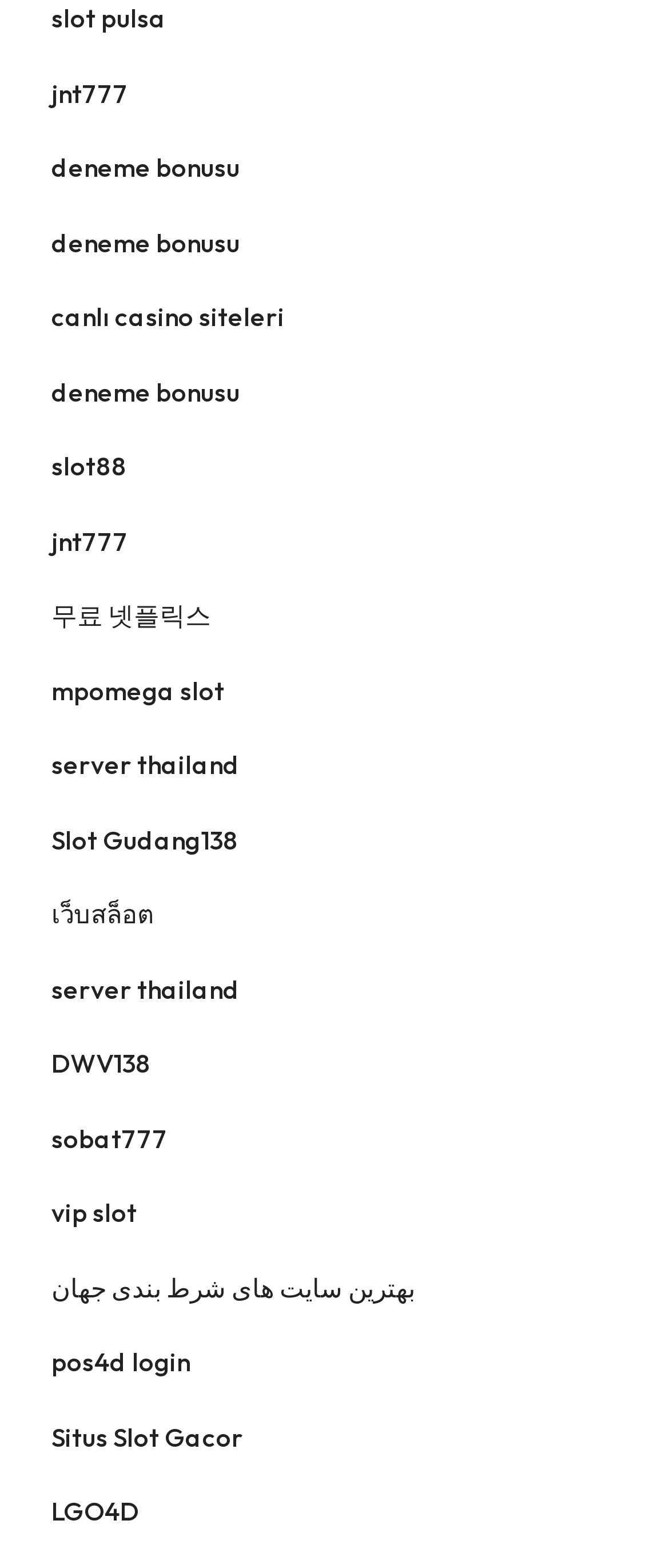Specify the bounding box coordinates of the area that needs to be clicked to achieve the following instruction: "go to Slot Gudang138".

[0.077, 0.525, 0.356, 0.546]